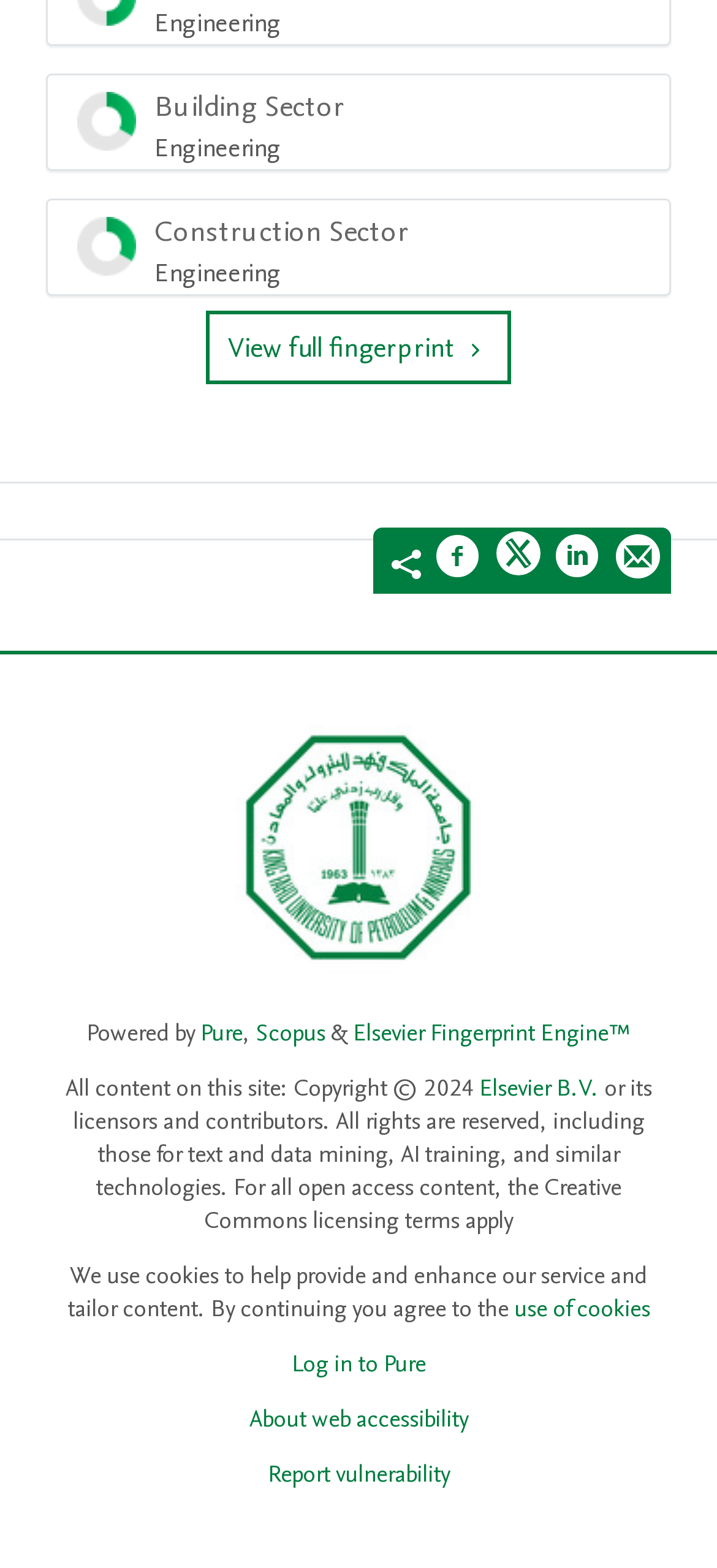Given the element description, predict the bounding box coordinates in the format (top-left x, top-left y, bottom-right x, bottom-right y). Make sure all values are between 0 and 1. Here is the element description: Elsevier Fingerprint Engine™

[0.492, 0.648, 0.879, 0.669]